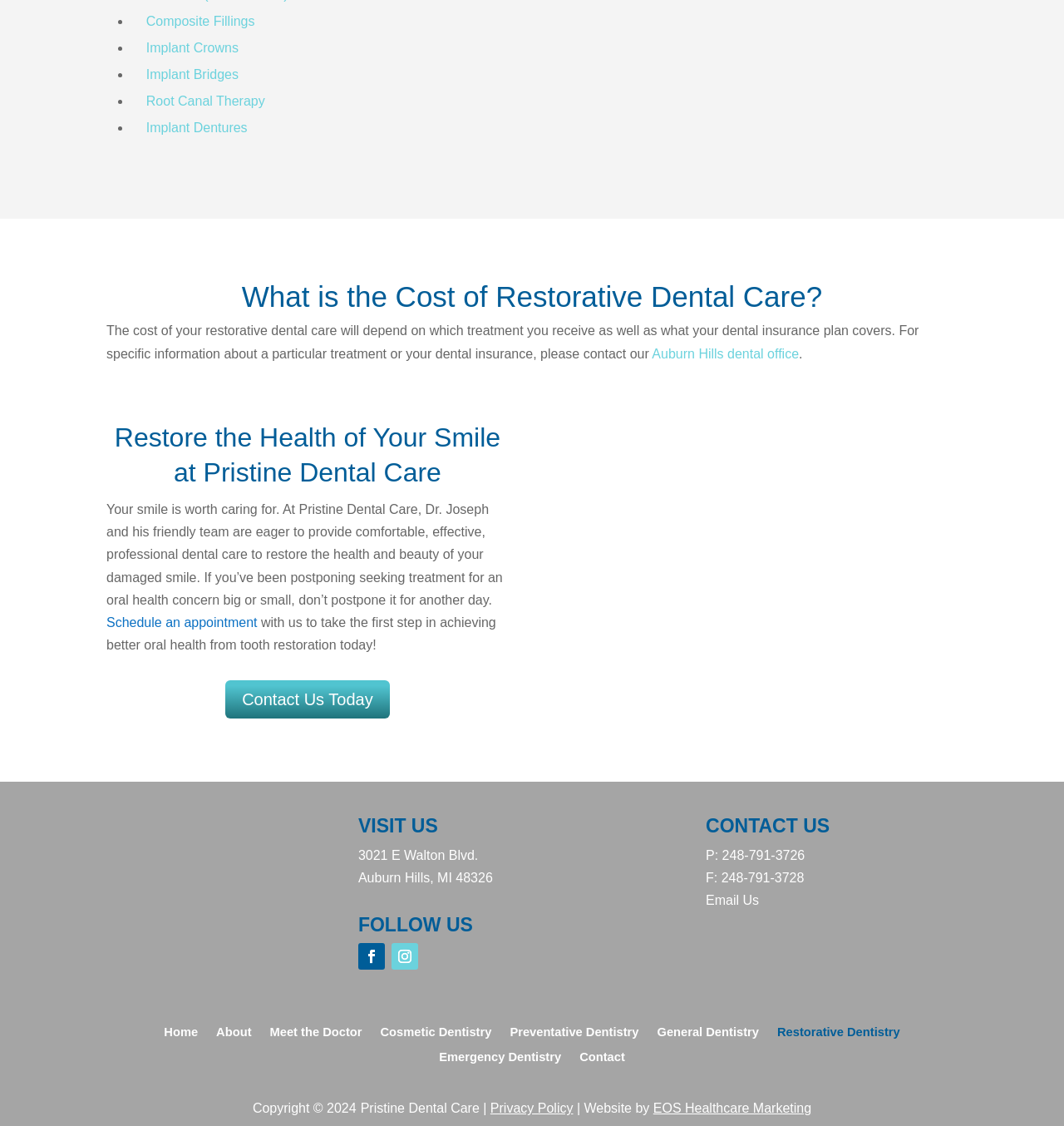Using the format (top-left x, top-left y, bottom-right x, bottom-right y), provide the bounding box coordinates for the described UI element. All values should be floating point numbers between 0 and 1: Meet the Doctor

[0.254, 0.911, 0.34, 0.927]